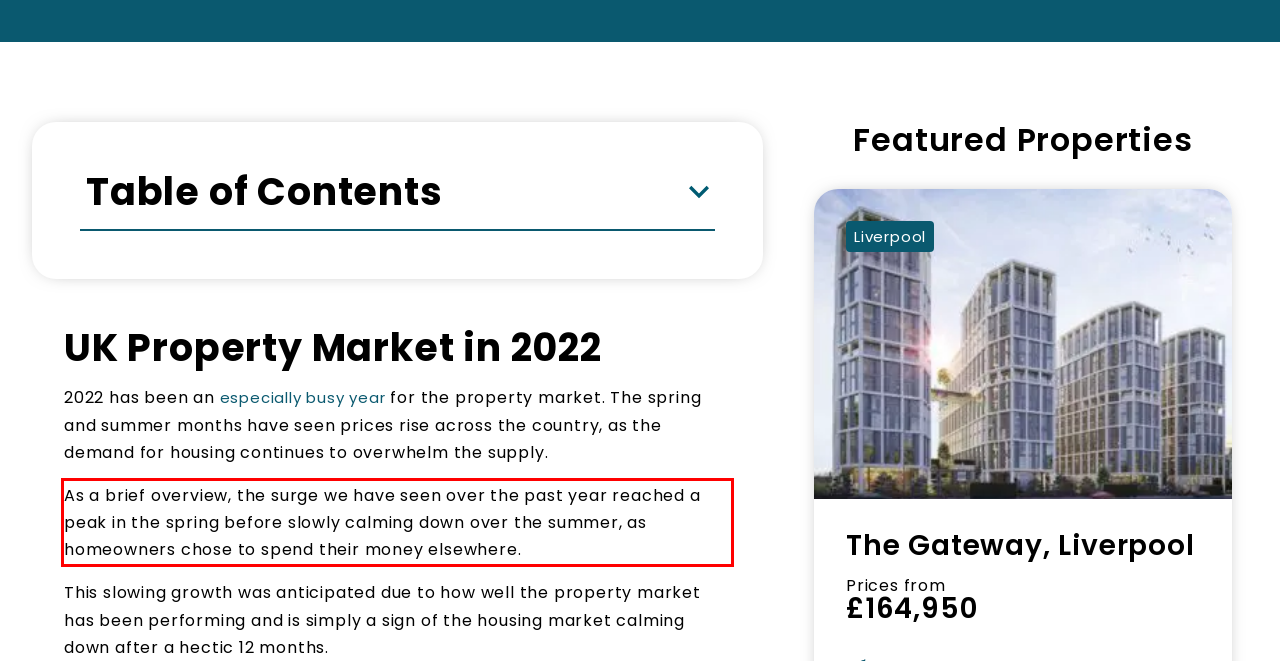In the given screenshot, locate the red bounding box and extract the text content from within it.

As a brief overview, the surge we have seen over the past year reached a peak in the spring before slowly calming down over the summer, as homeowners chose to spend their money elsewhere.